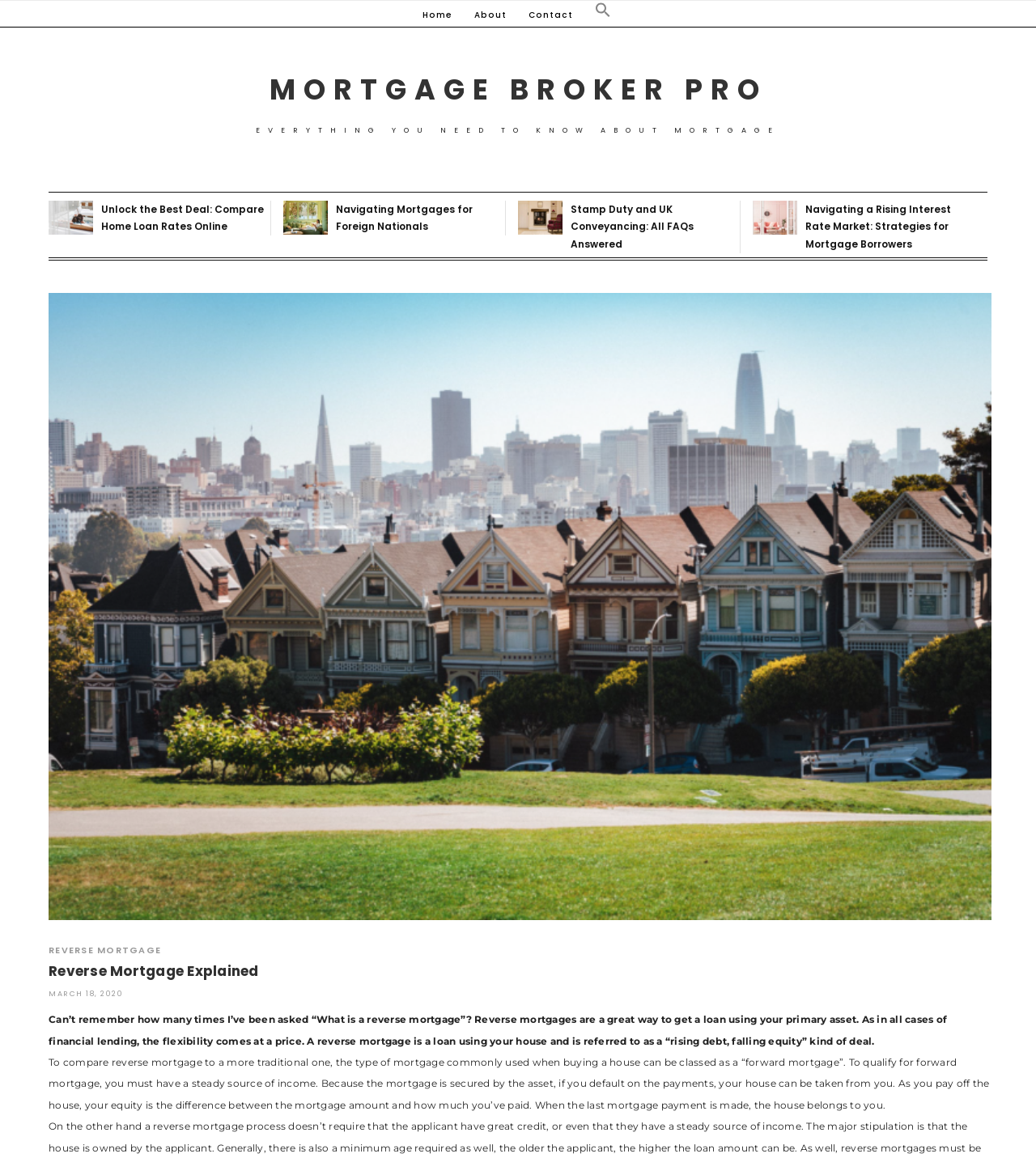Please identify the bounding box coordinates of the element's region that should be clicked to execute the following instruction: "Search for something". The bounding box coordinates must be four float numbers between 0 and 1, i.e., [left, top, right, bottom].

[0.574, 0.001, 0.589, 0.024]